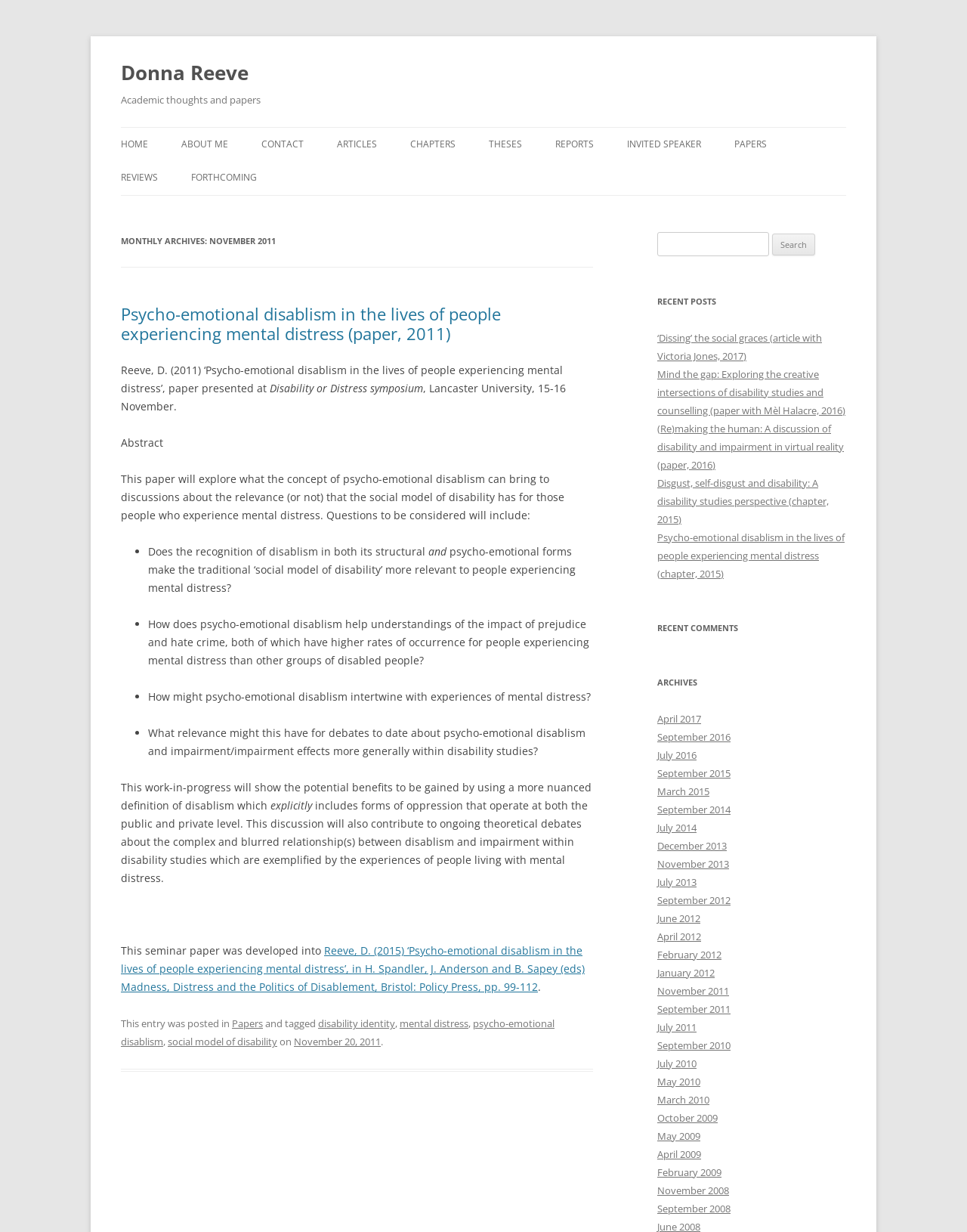What is the title of the chapter written by Donna Reeve in 2015?
Please respond to the question with a detailed and well-explained answer.

The title of the chapter written by Donna Reeve in 2015 is 'Psycho-emotional disablism in the lives of people experiencing mental distress' which is indicated by the link element with the text 'Psycho-emotional disablism in the lives of people experiencing mental distress (chapter, 2015)'.